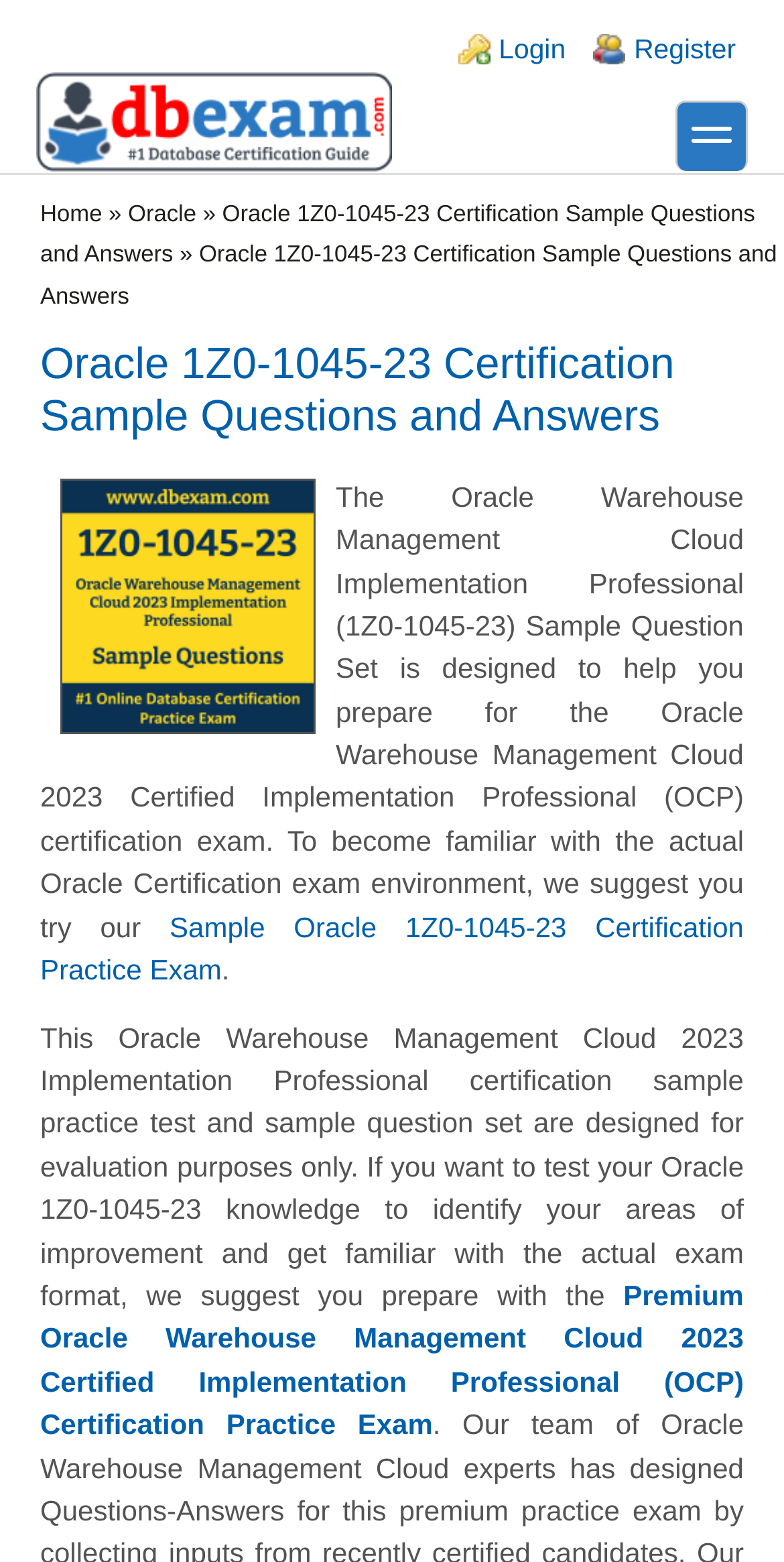What is the benefit of trying the Sample Oracle 1Z0-1045-23 Certification Practice Exam?
Answer the question with a thorough and detailed explanation.

Trying the Sample Oracle 1Z0-1045-23 Certification Practice Exam helps users become familiar with the actual Oracle Certification exam environment, which can help them prepare better for the actual exam.